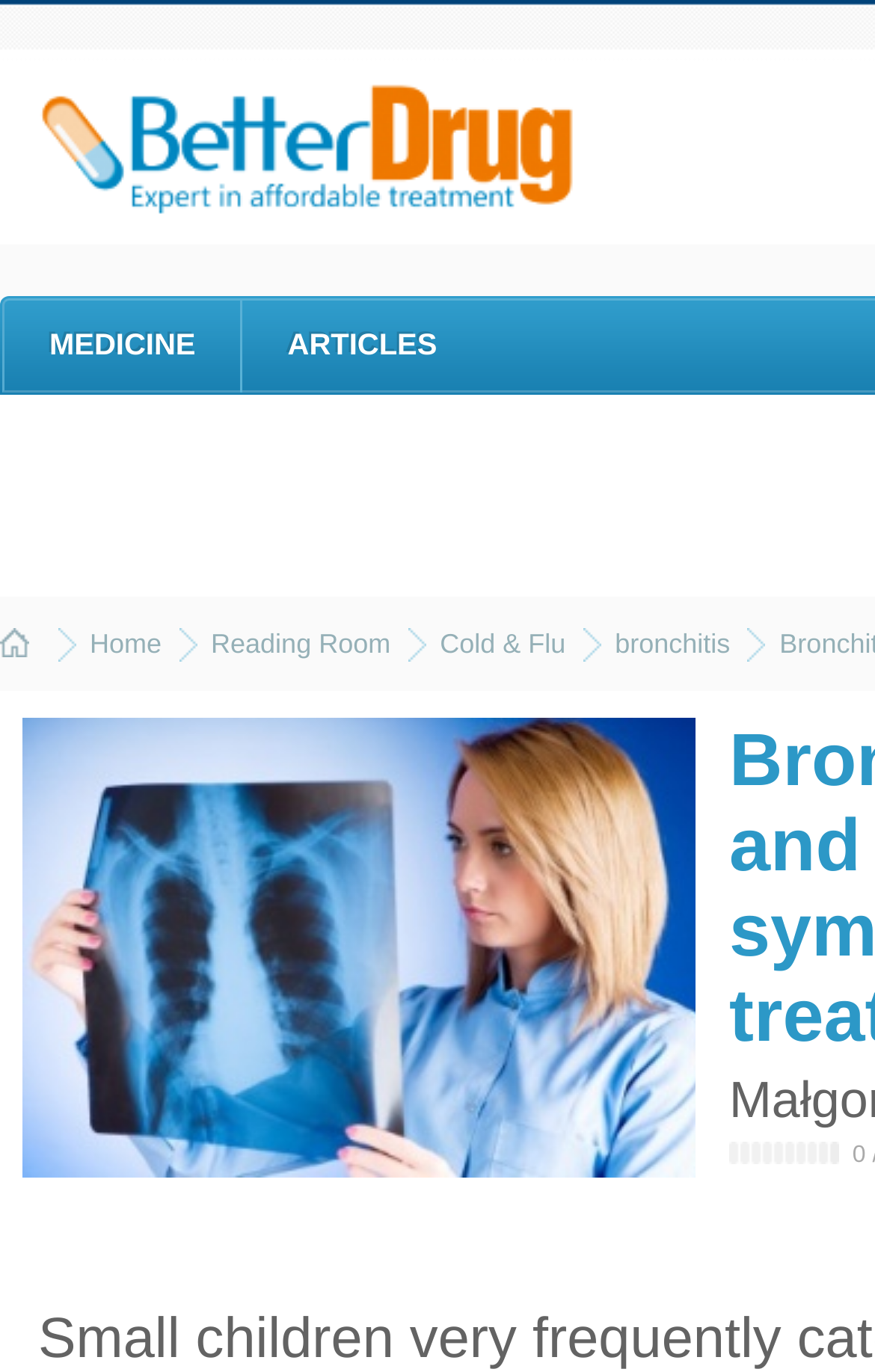Please determine the bounding box coordinates of the element's region to click for the following instruction: "read articles about bronchitis".

[0.703, 0.458, 0.834, 0.481]